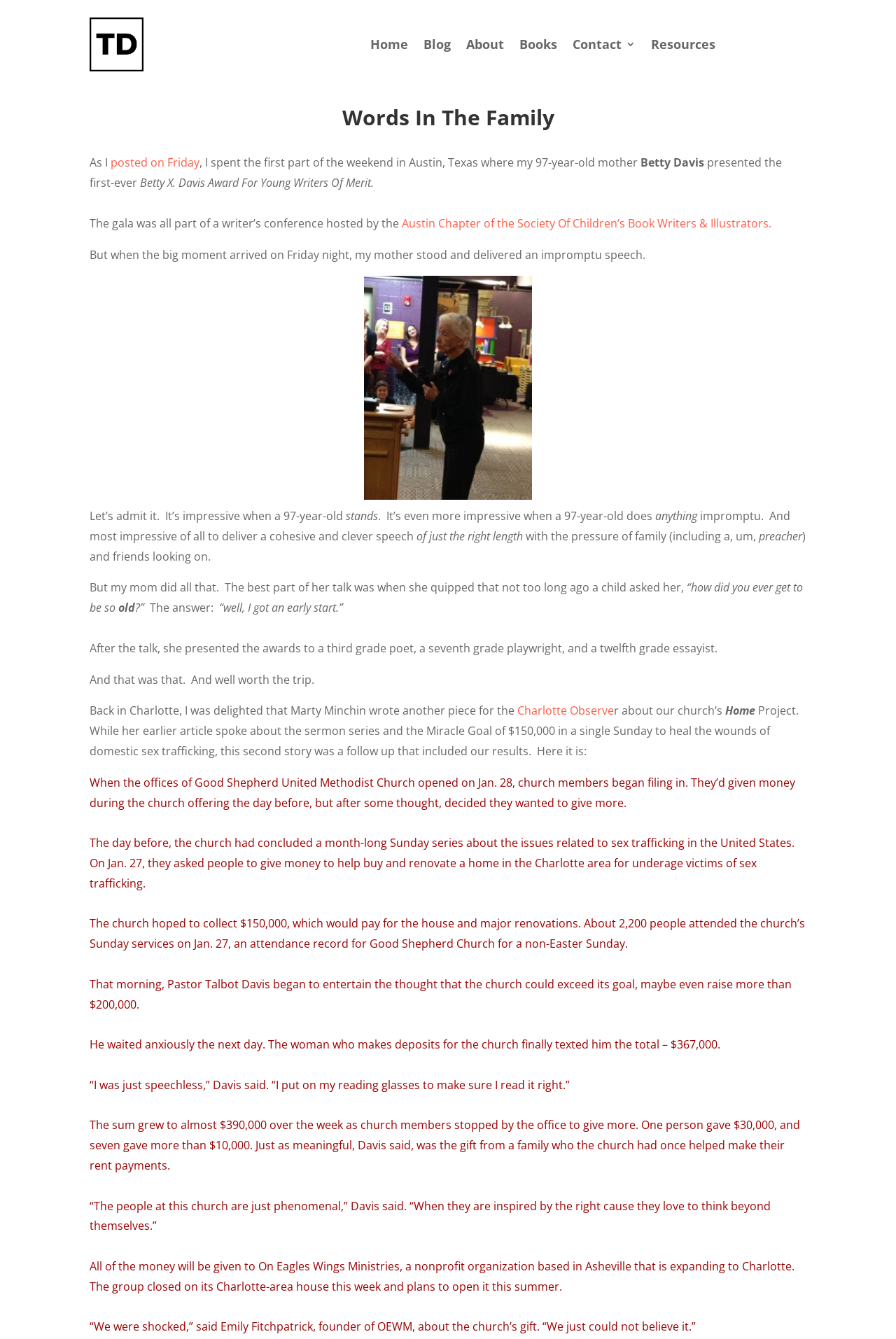Use a single word or phrase to answer the question:
What is the name of the church mentioned in the article?

Good Shepherd United Methodist Church